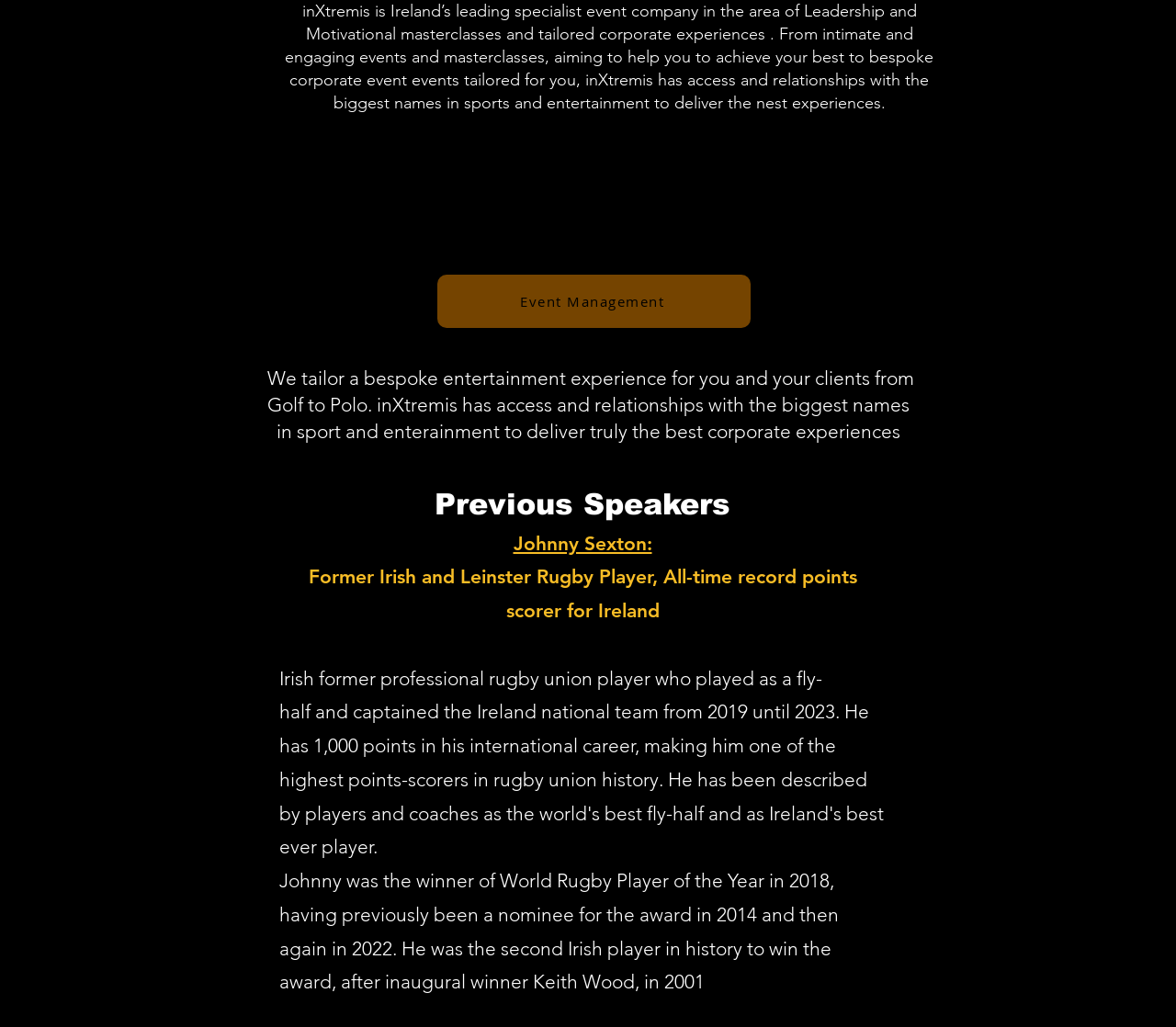Find the bounding box coordinates of the element you need to click on to perform this action: 'Check the 'Previous Events' section'. The coordinates should be represented by four float values between 0 and 1, in the format [left, top, right, bottom].

[0.0, 0.485, 1.0, 0.504]